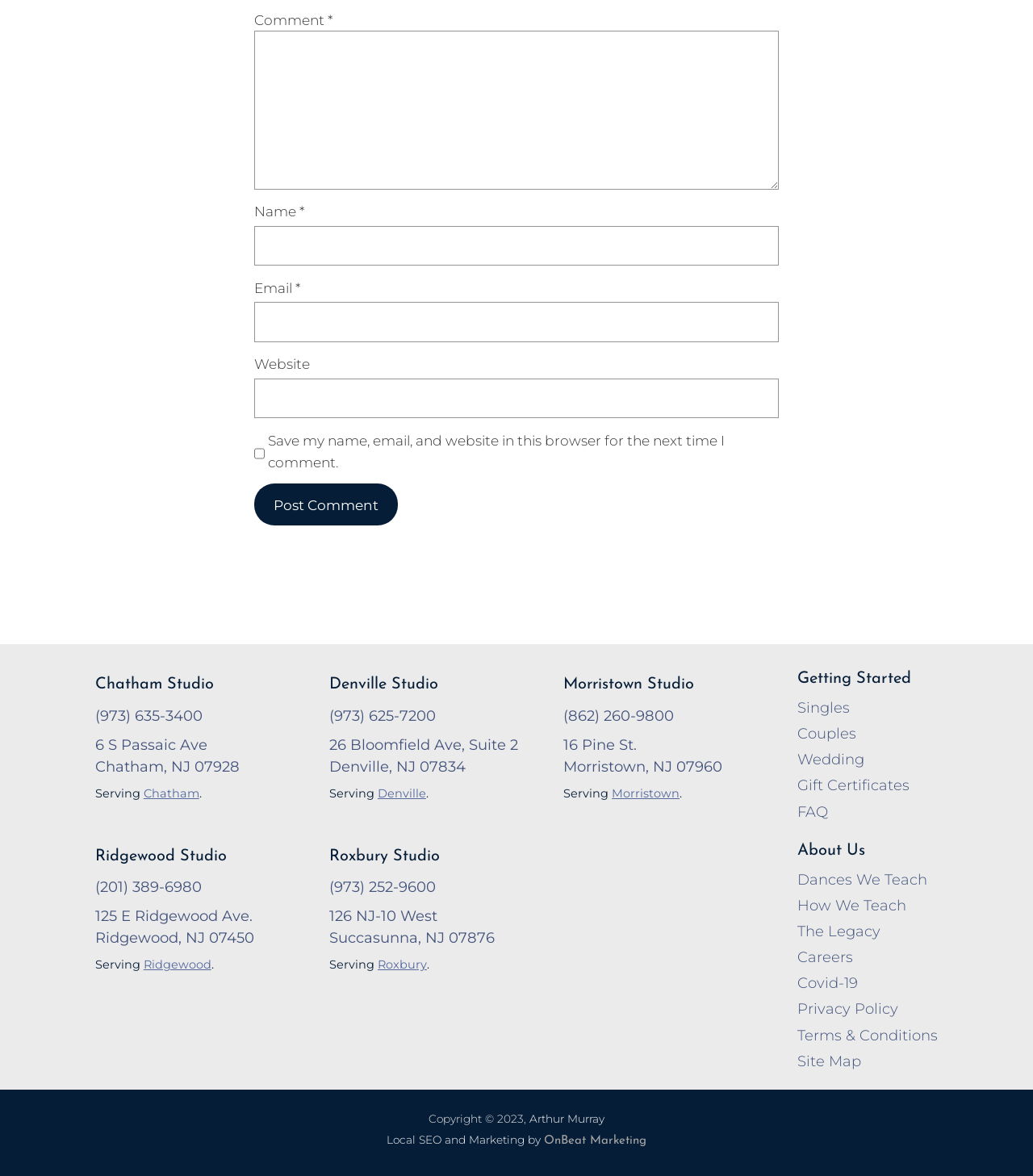Determine the bounding box coordinates of the clickable area required to perform the following instruction: "Click the Post Comment button". The coordinates should be represented as four float numbers between 0 and 1: [left, top, right, bottom].

[0.246, 0.411, 0.385, 0.447]